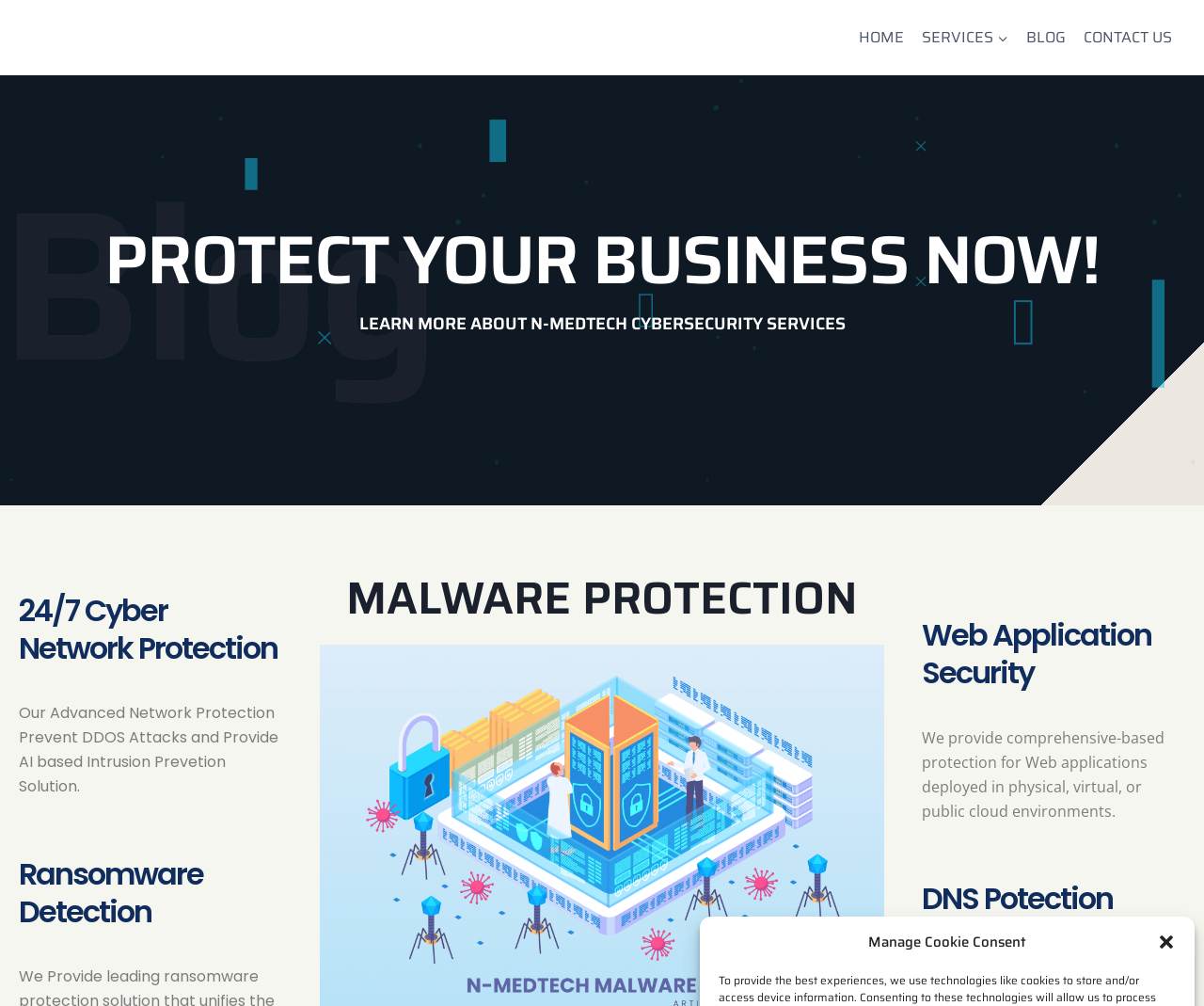How many navigation links are available?
Examine the image and give a concise answer in one word or a short phrase.

4